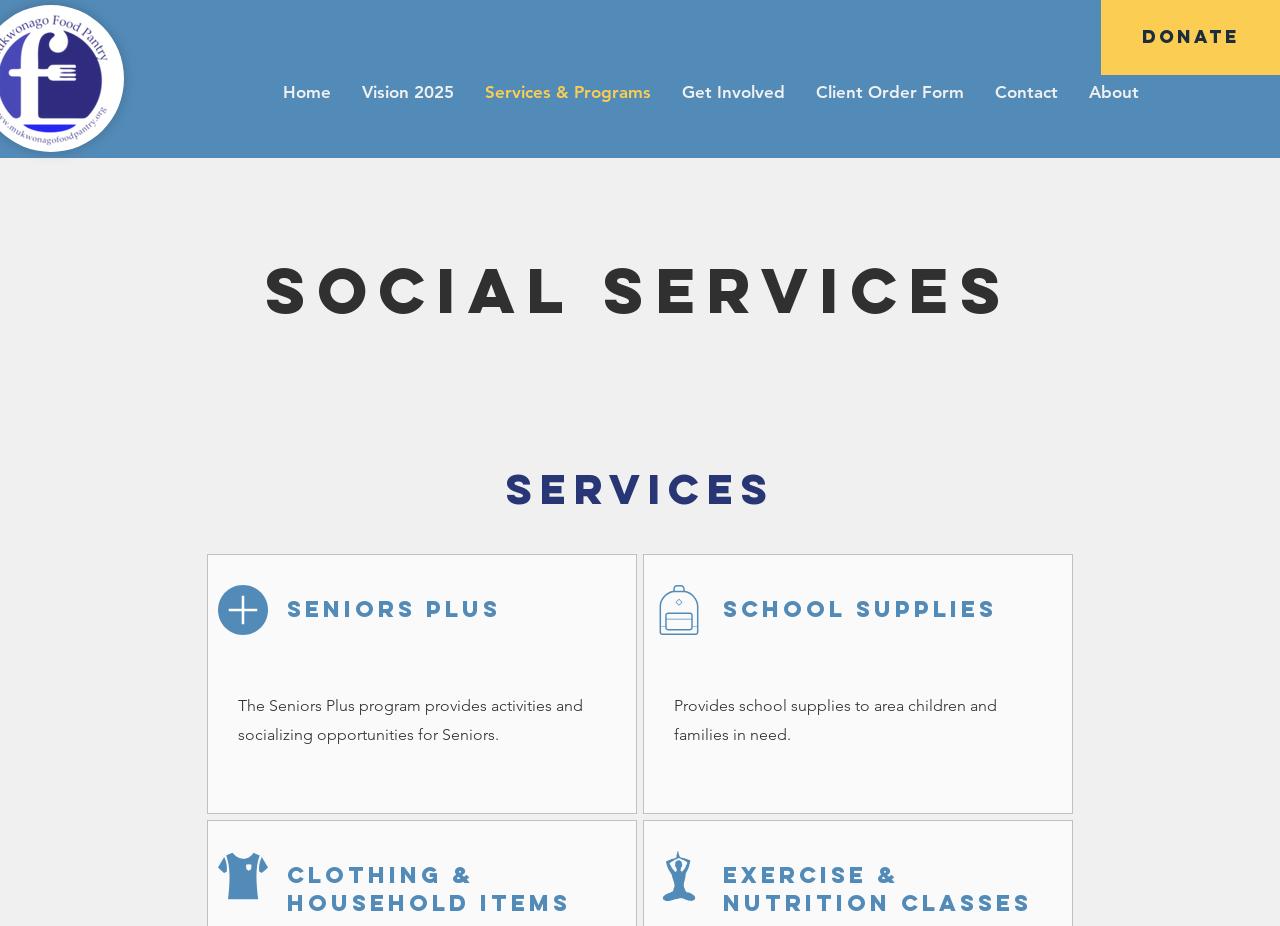Please pinpoint the bounding box coordinates for the region I should click to adhere to this instruction: "Contact us".

[0.765, 0.083, 0.838, 0.117]